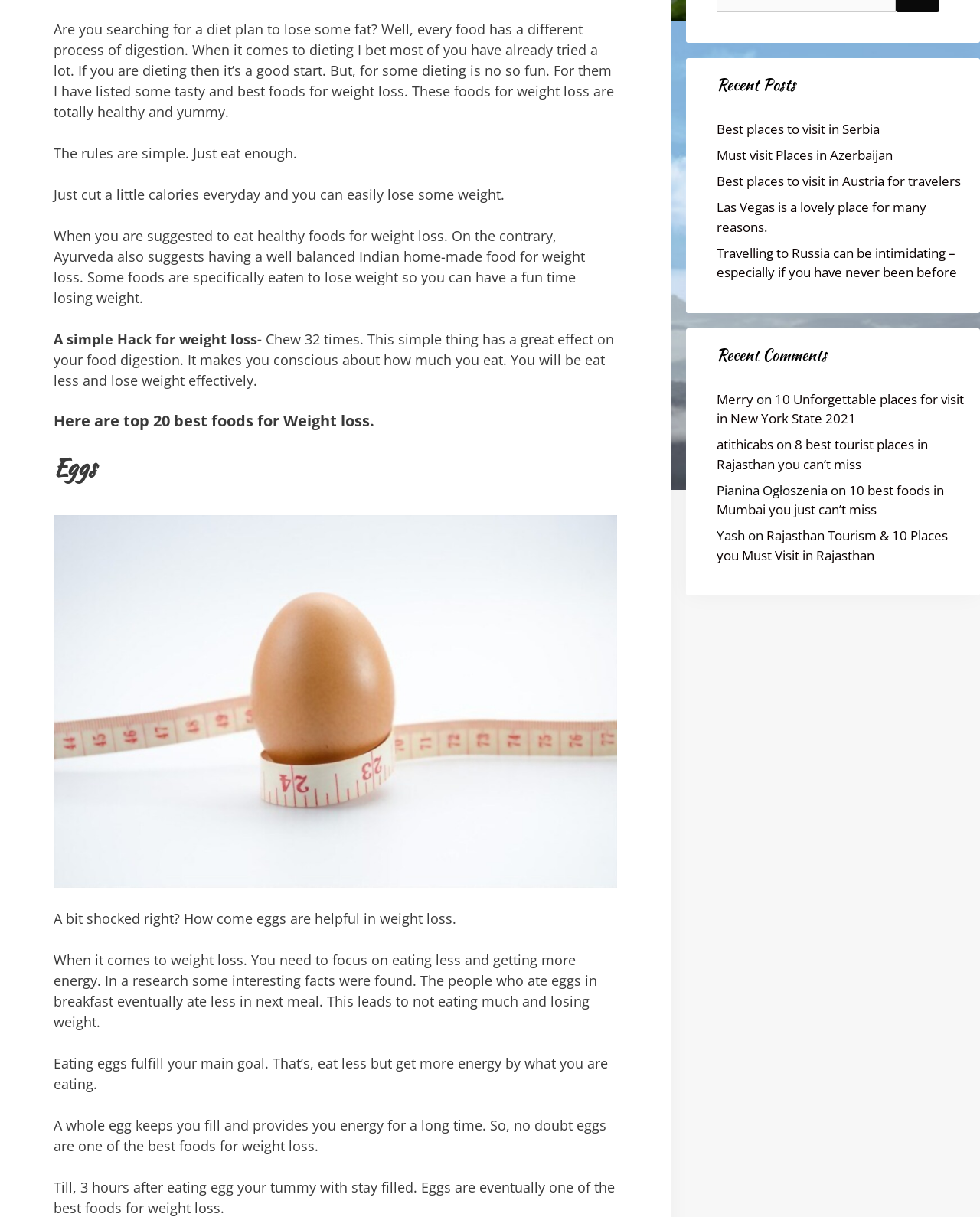Bounding box coordinates are specified in the format (top-left x, top-left y, bottom-right x, bottom-right y). All values are floating point numbers bounded between 0 and 1. Please provide the bounding box coordinate of the region this sentence describes: atithicabs

[0.731, 0.358, 0.789, 0.372]